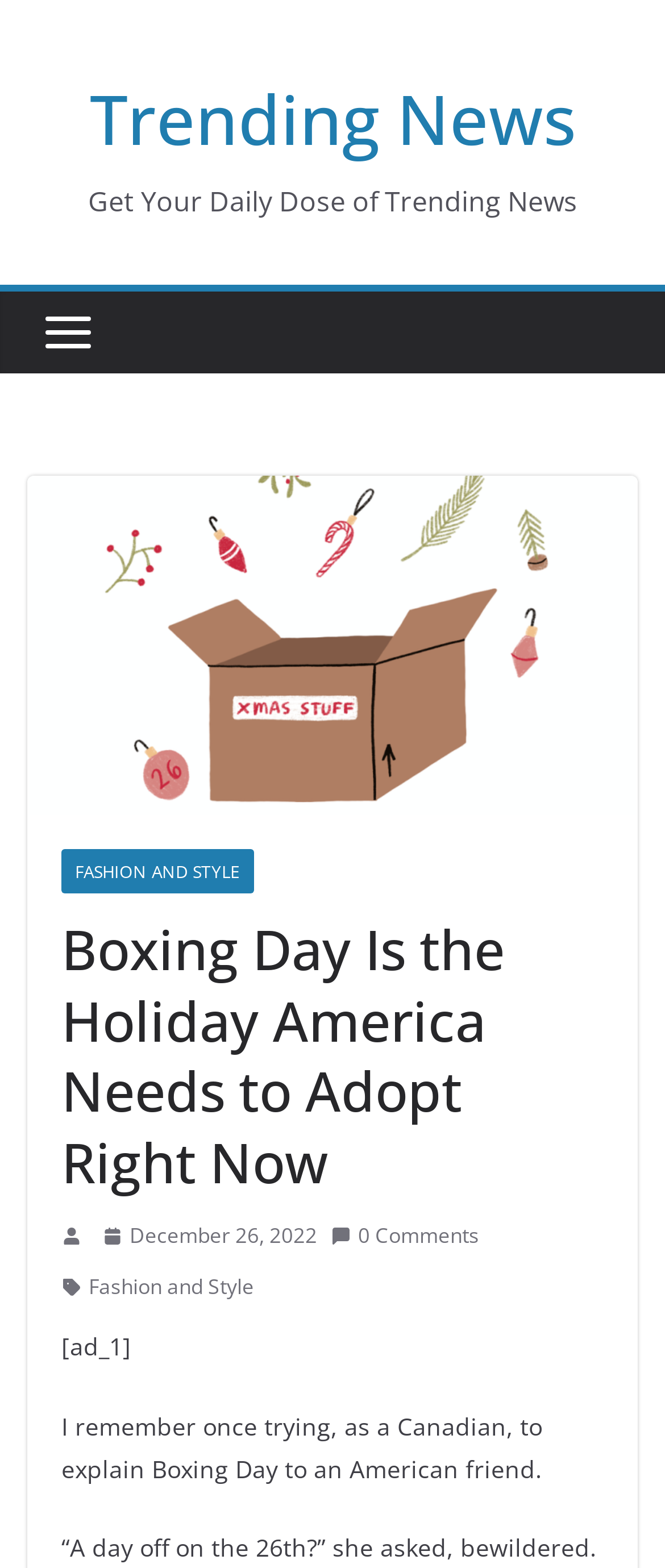Determine the main headline of the webpage and provide its text.

Boxing Day Is the Holiday America Needs to Adopt Right Now